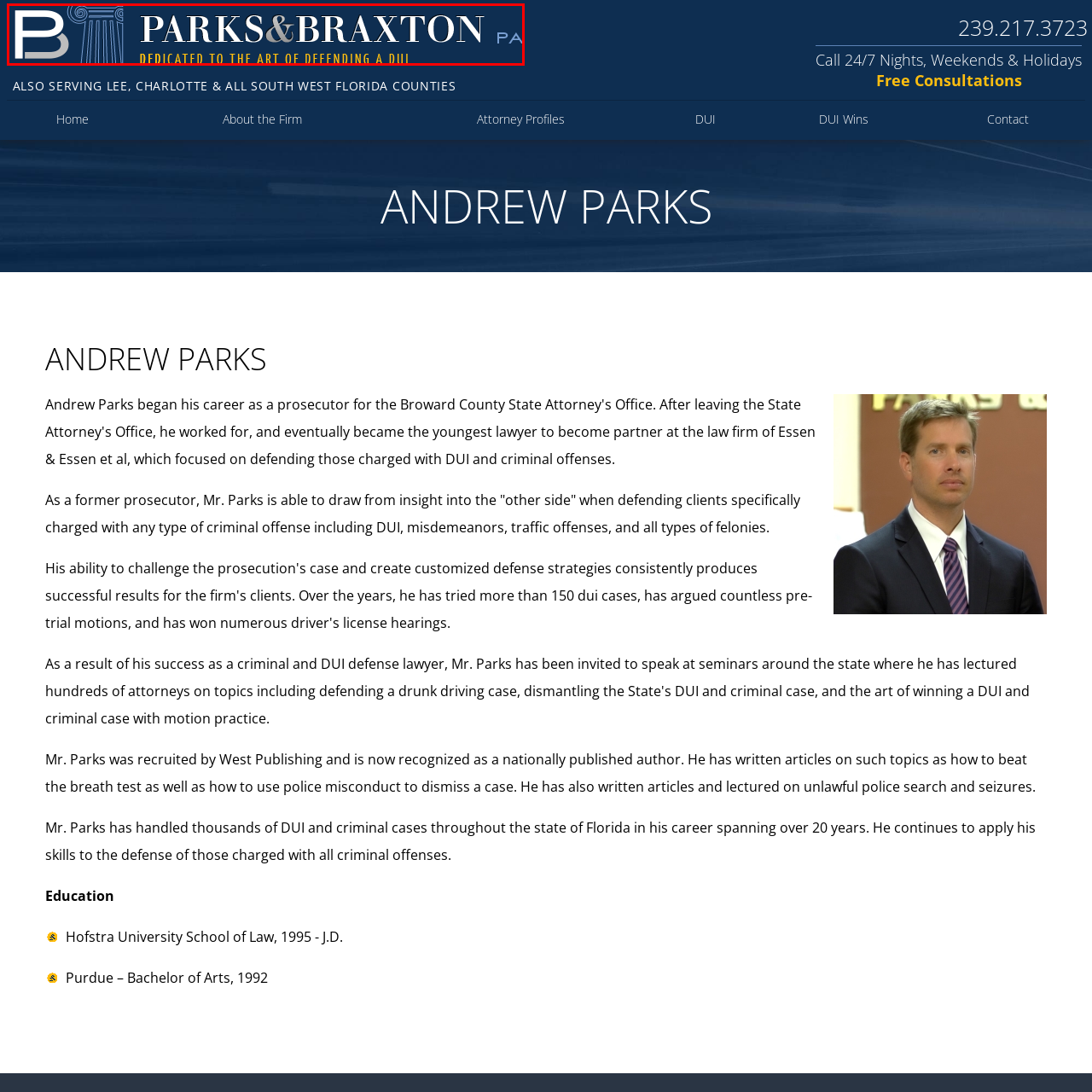What is the shape incorporated into the logo?
Concentrate on the part of the image that is enclosed by the red bounding box and provide a detailed response to the question.

The caption states that the design incorporates a classic column motif, which evokes a sense of justice and legal tradition, suggesting that the shape of the column is an integral part of the logo.